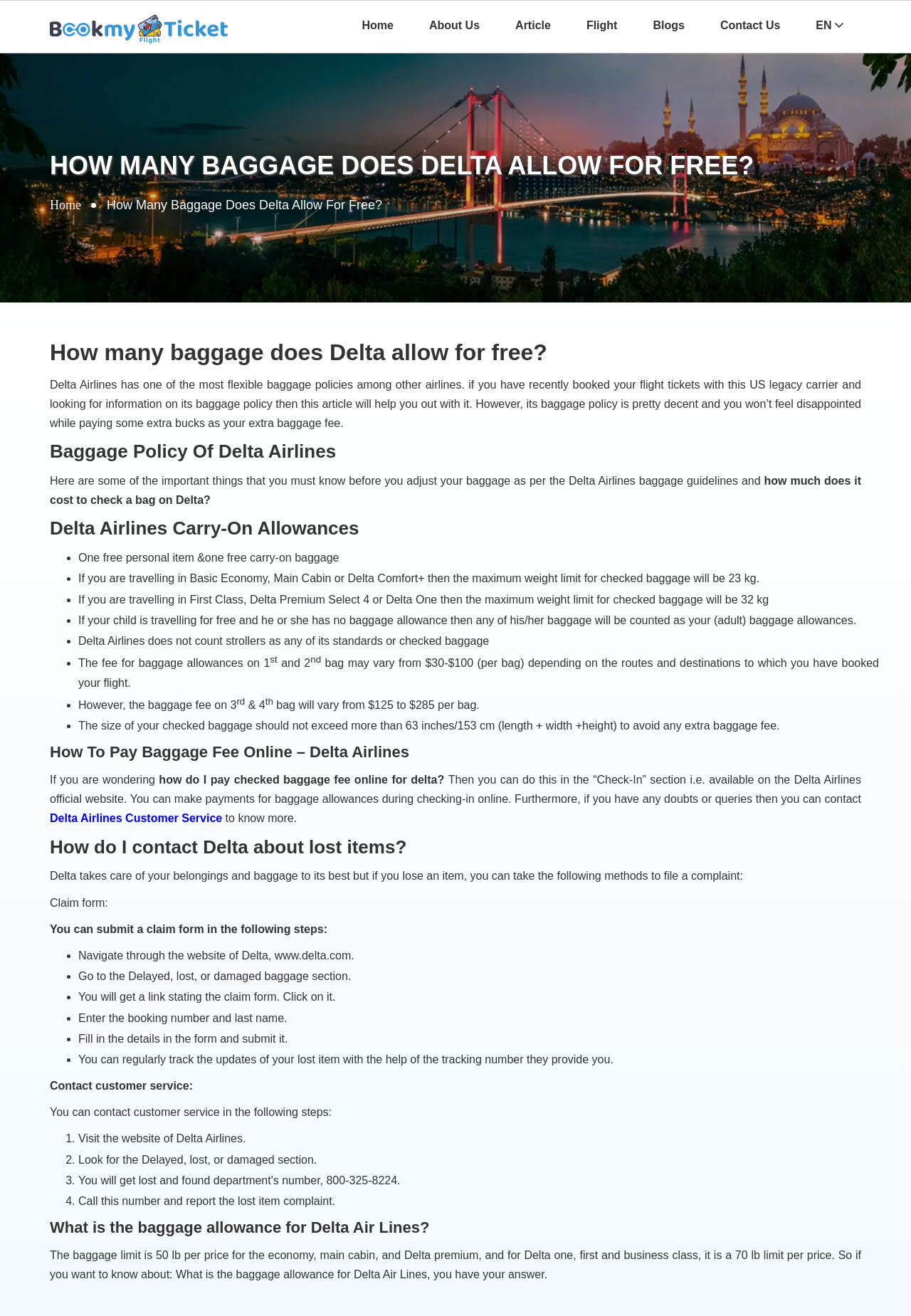Please identify the coordinates of the bounding box for the clickable region that will accomplish this instruction: "Click on 'bookmyflightticket'".

[0.055, 0.003, 0.25, 0.038]